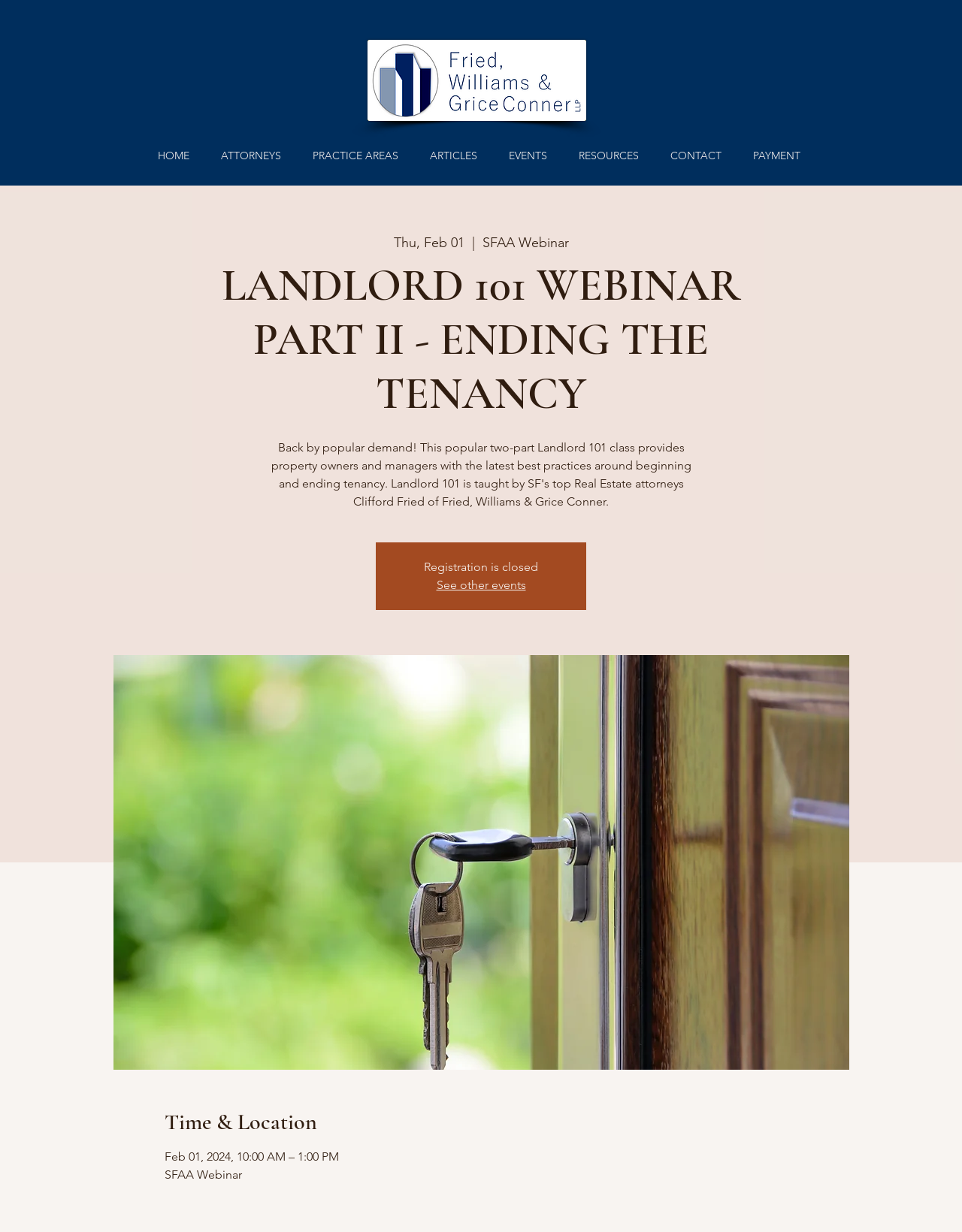Please locate the bounding box coordinates of the element's region that needs to be clicked to follow the instruction: "register for the event". The bounding box coordinates should be provided as four float numbers between 0 and 1, i.e., [left, top, right, bottom].

[0.454, 0.469, 0.546, 0.481]